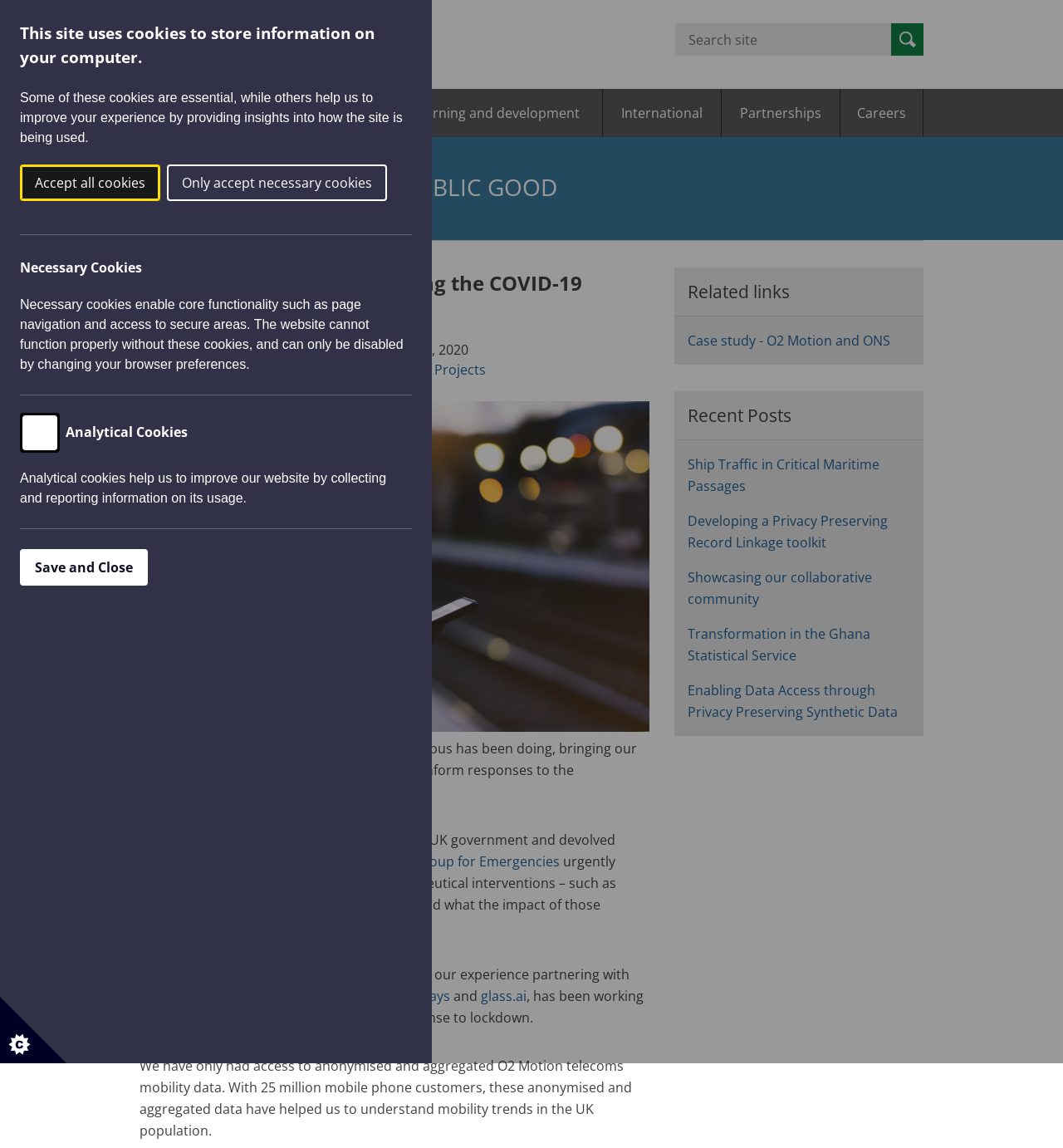Please determine the bounding box coordinates of the element's region to click for the following instruction: "Go to the Home page".

[0.132, 0.077, 0.199, 0.119]